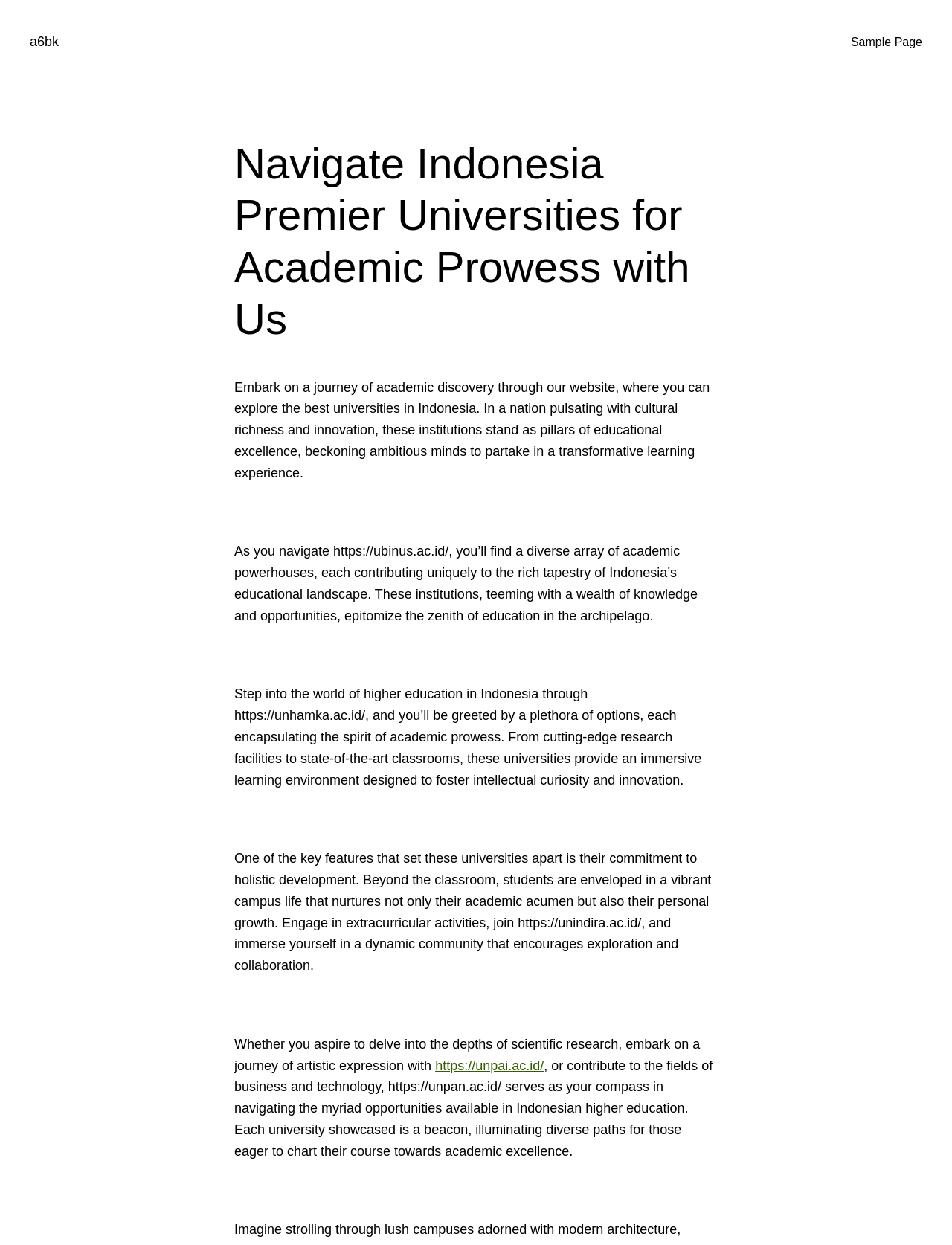Find the bounding box of the element with the following description: "a6bk". The coordinates must be four float numbers between 0 and 1, formatted as [left, top, right, bottom].

[0.031, 0.027, 0.062, 0.039]